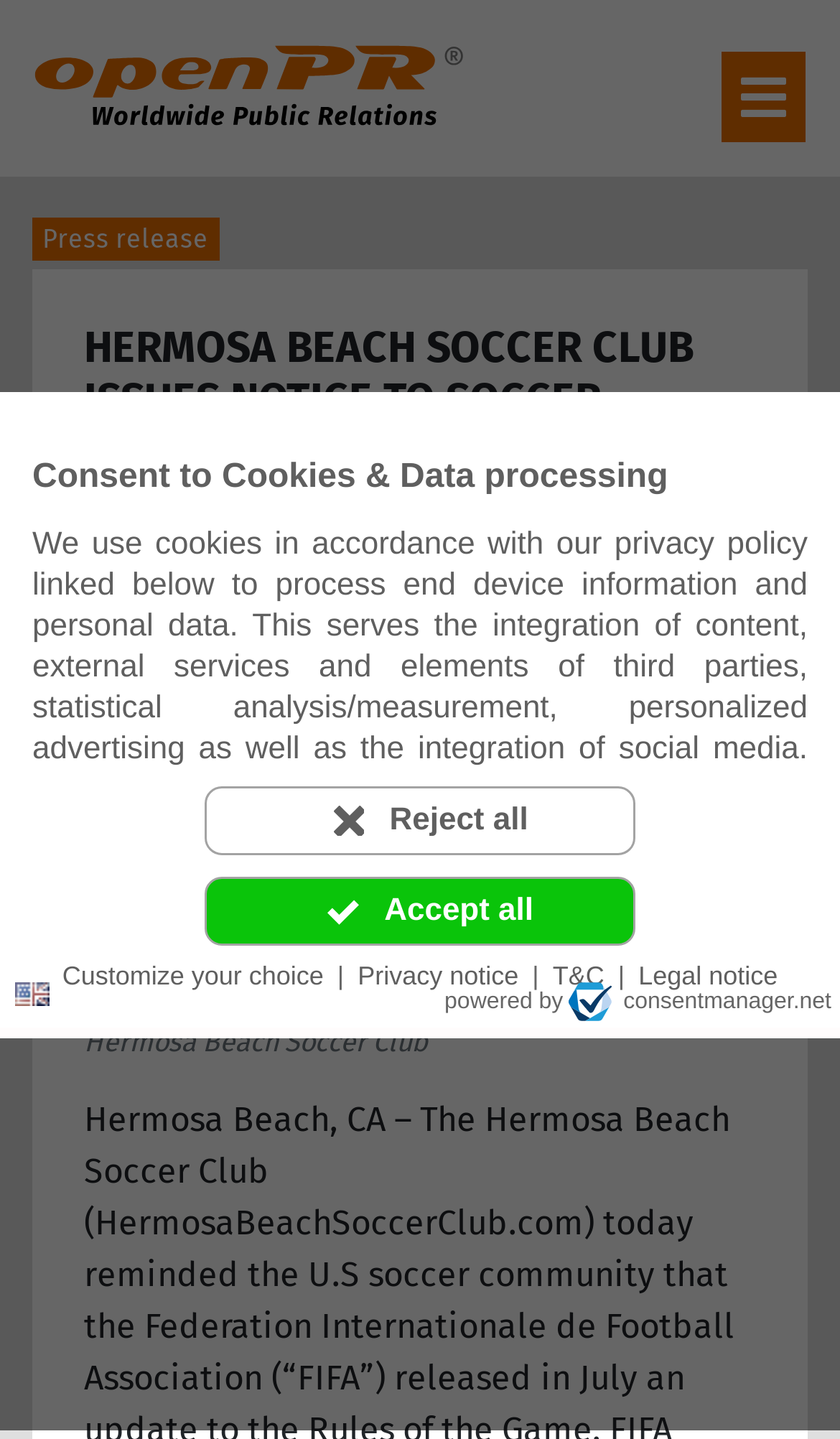Given the content of the image, can you provide a detailed answer to the question?
What is the purpose of the cookies used by this website?

According to the consent to cookies and data processing section, the website uses cookies to process end device information and personal data for various purposes such as integrating content, external services, and elements of third parties, statistical analysis, personalized advertising, and integrating social media.